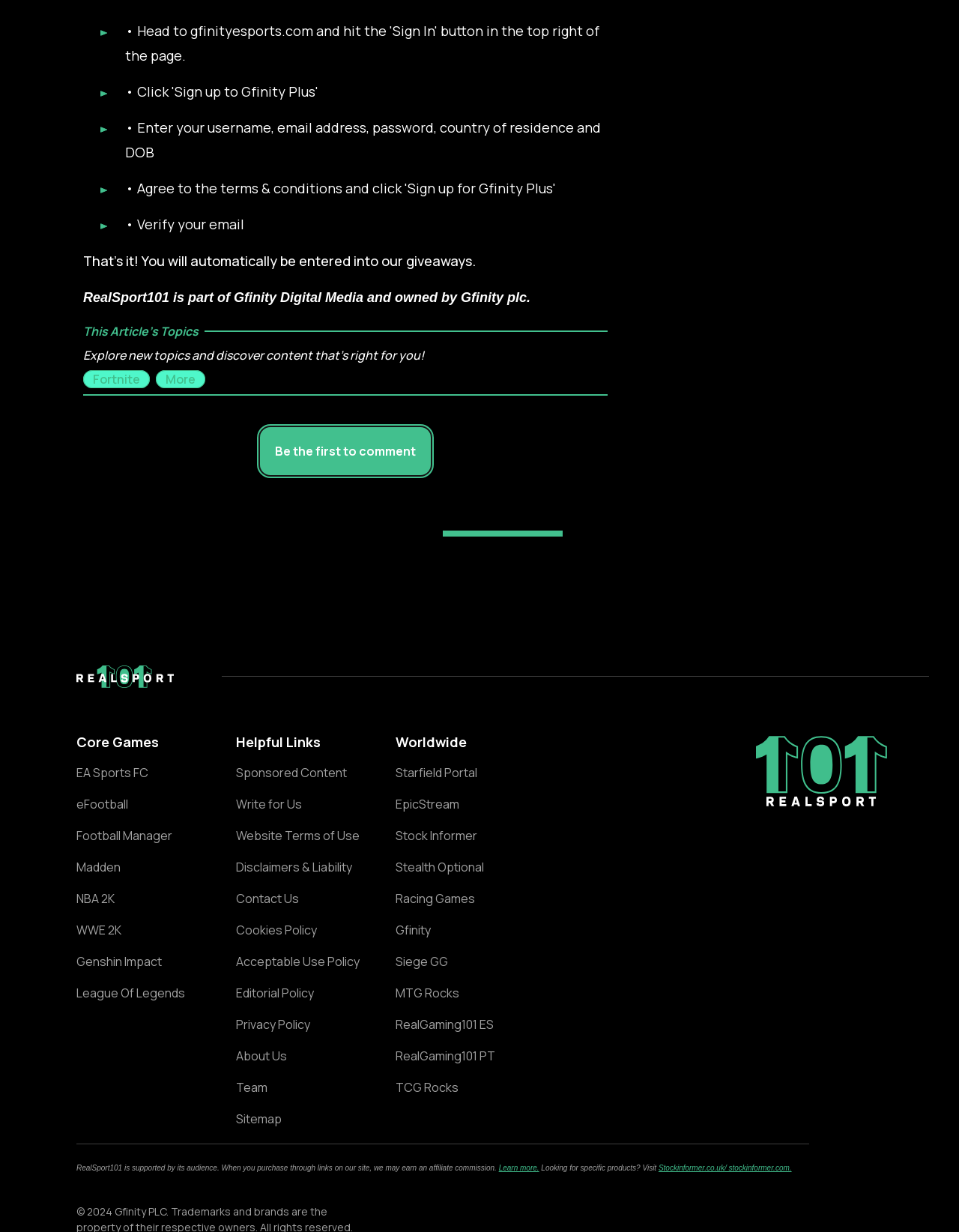Determine the bounding box coordinates of the clickable area required to perform the following instruction: "Click on the 'Genshin Impact' link". The coordinates should be represented as four float numbers between 0 and 1: [left, top, right, bottom].

[0.08, 0.775, 0.209, 0.786]